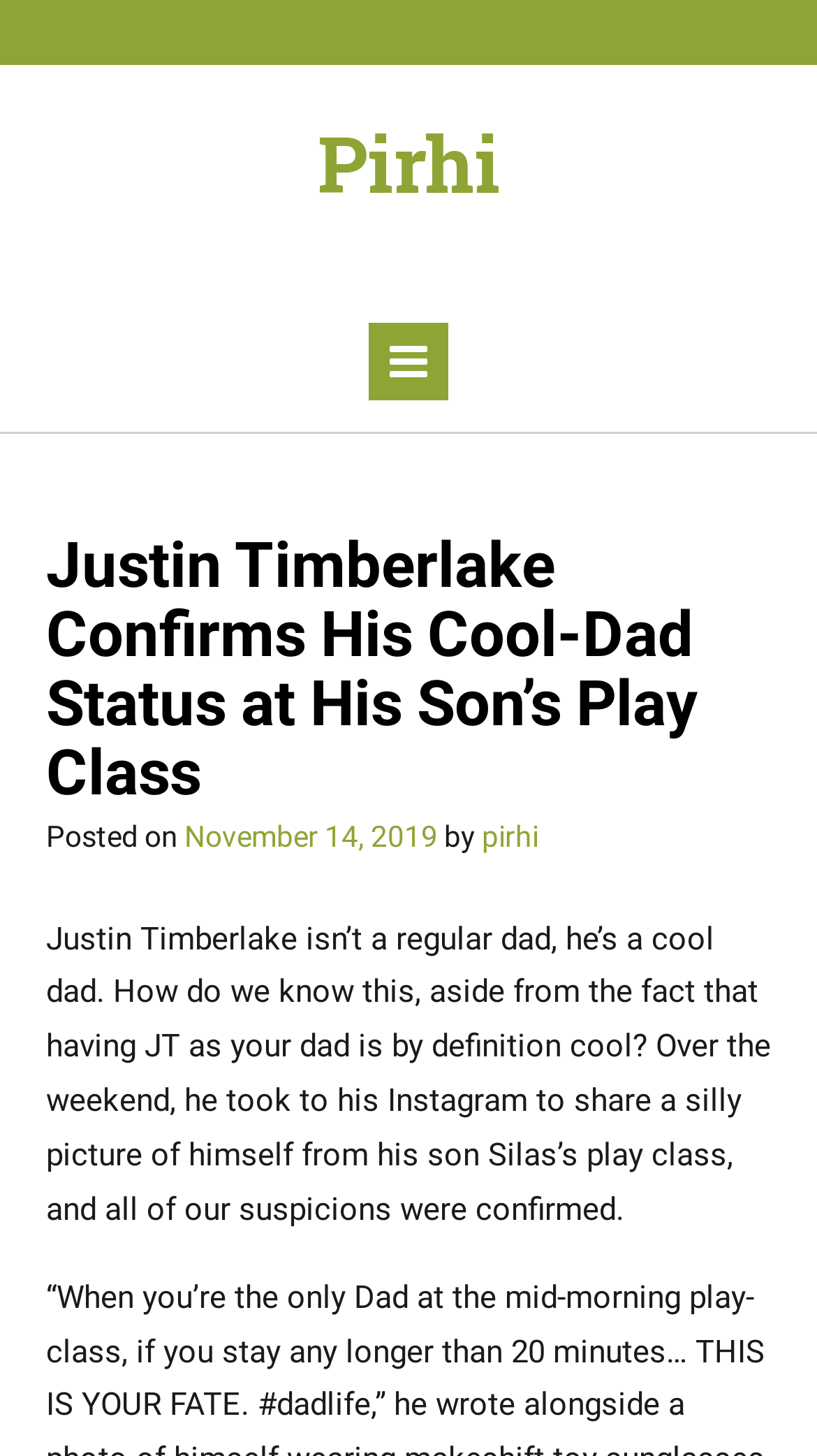Who is the author of the article?
Provide a fully detailed and comprehensive answer to the question.

The author of the article can be found by looking at the text 'by' followed by a link 'pirhi', which indicates that pirhi is the author of the article.